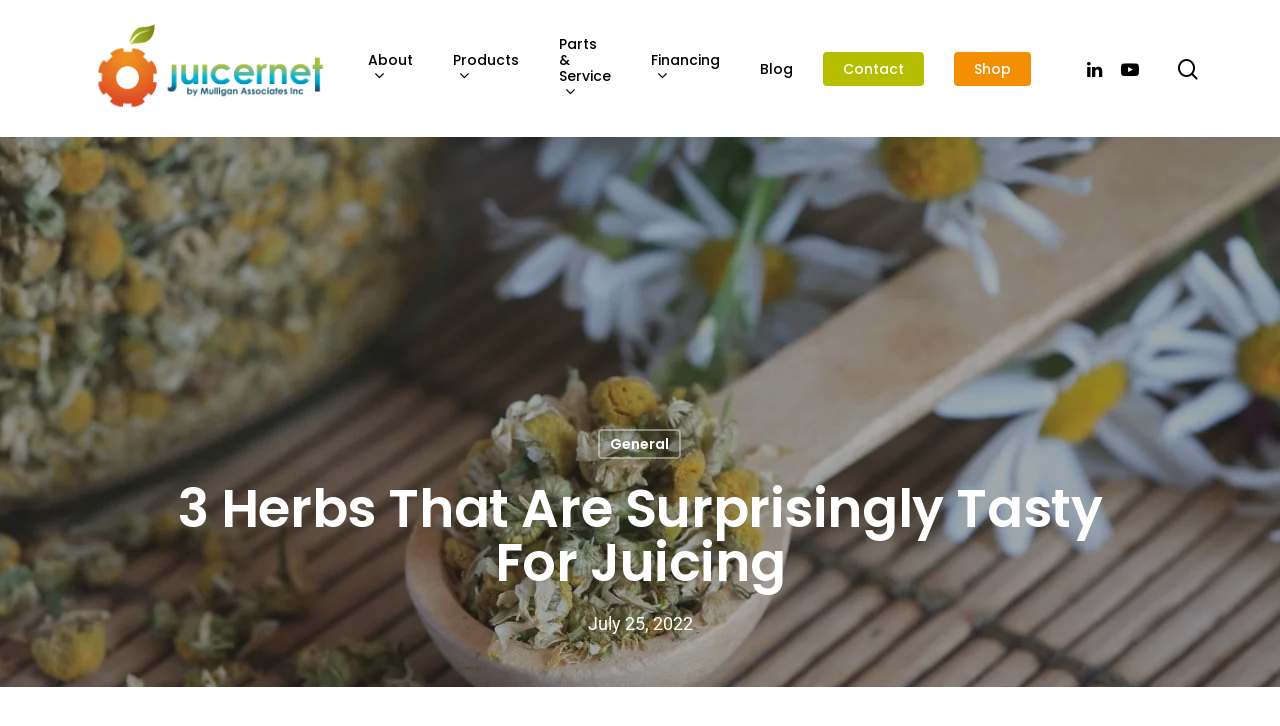What is the text on the top-left corner of the webpage?
Look at the image and respond with a one-word or short phrase answer.

Juicernet